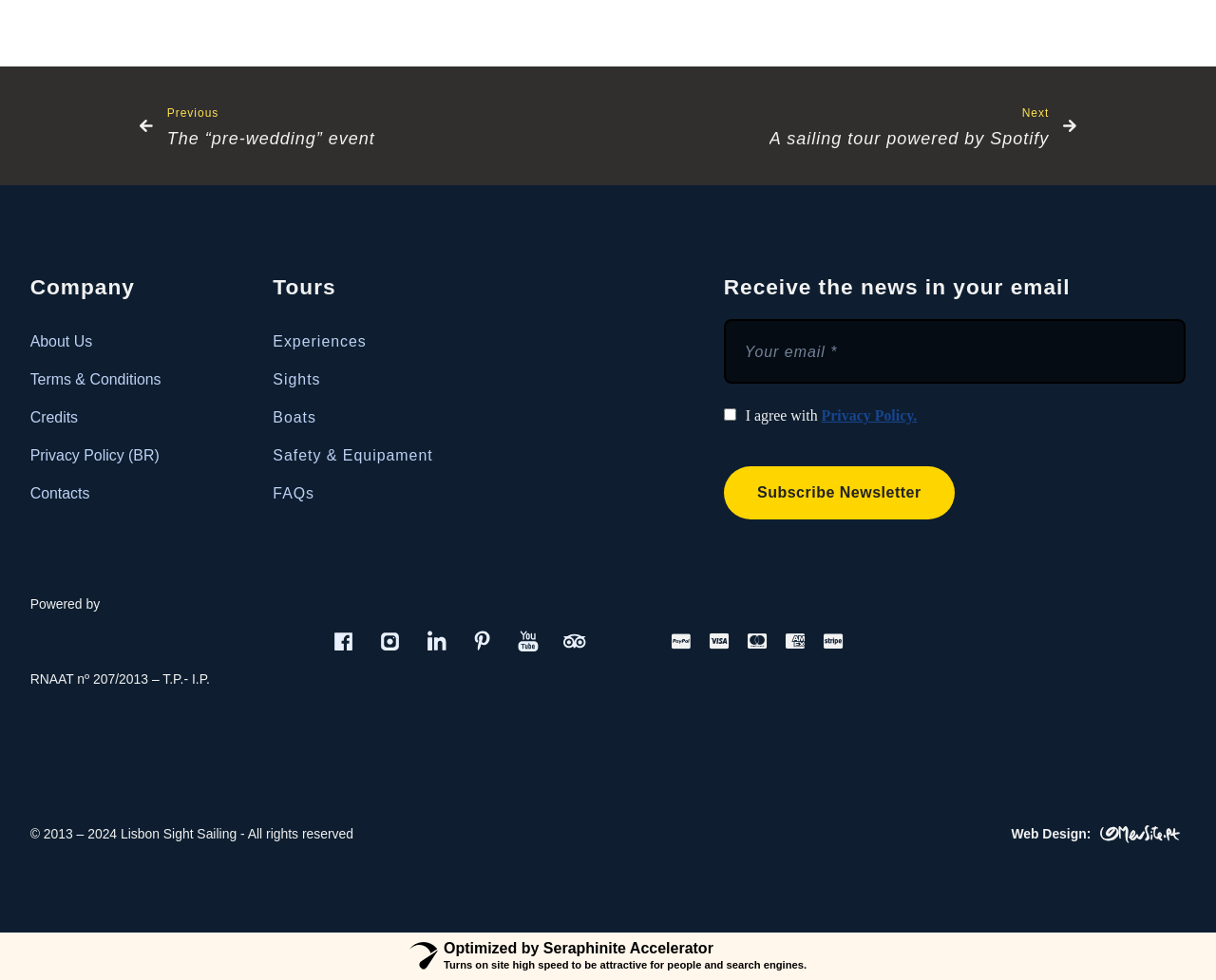Please find the bounding box coordinates (top-left x, top-left y, bottom-right x, bottom-right y) in the screenshot for the UI element described as follows: aria-label="LinkedIn" title="LinkedIn"

[0.349, 0.643, 0.368, 0.667]